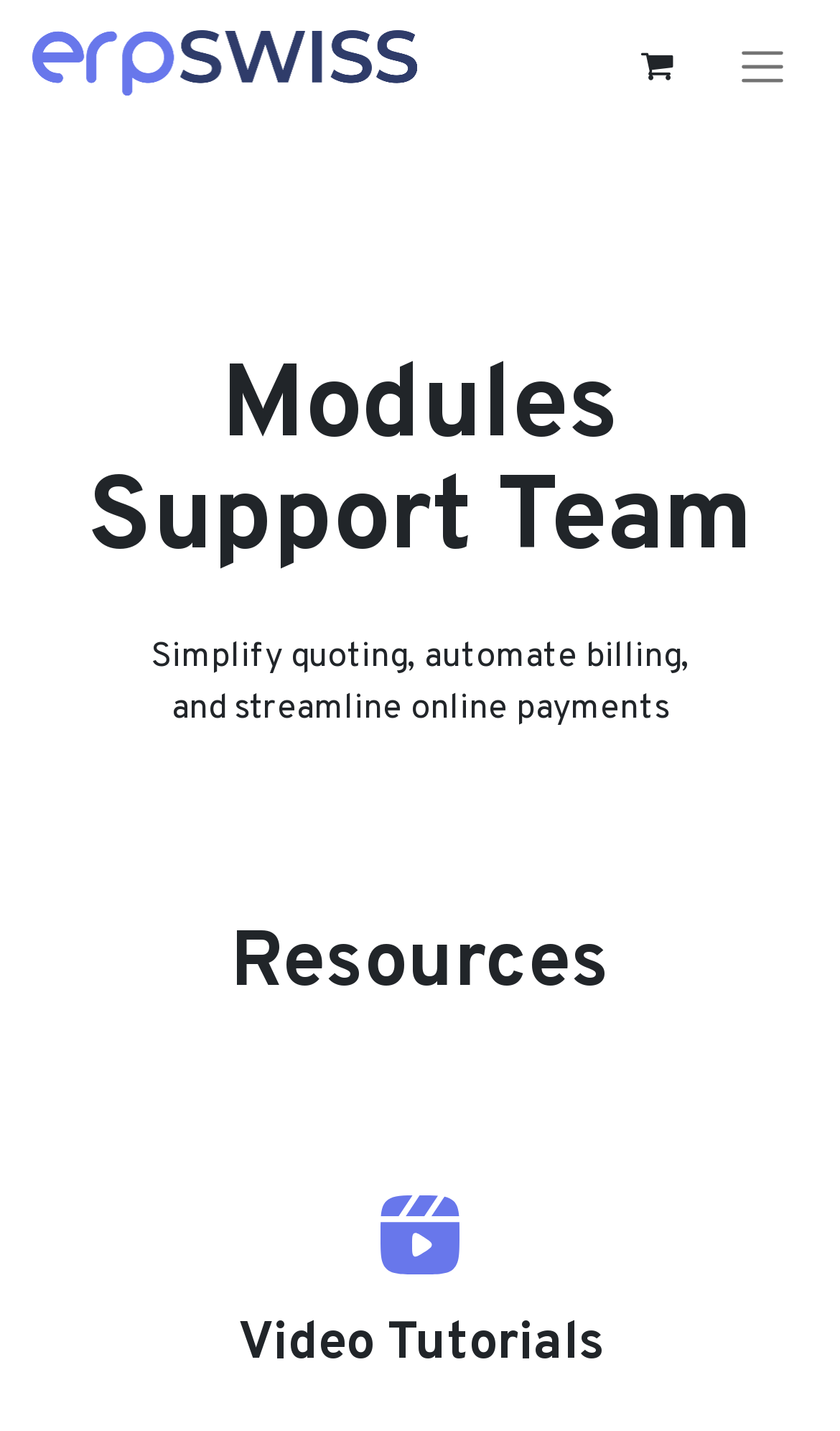Write an exhaustive caption that covers the webpage's main aspects.

The webpage is about the module support team of ERP SWISS, an enterprise resource planning software company. At the top of the page, there is a navigation section with a logo of ERP SWISS on the left side, which is an image. On the right side of the navigation section, there are two links: "eCommerce cart" and a toggle button to expand or collapse the navigation menu.

Below the navigation section, there are three headings: "Modules", "Support Team", and "Resources". The "Modules" heading is located at the top, followed by the "Support Team" heading, and then the "Resources" heading. 

Under the "Support Team" heading, there are two paragraphs of text that describe the team's functions, including simplifying quoting, automating billing, and streamlining online payments.

At the bottom of the page, there is a heading "Video Tutorials" that appears to be a separate section.